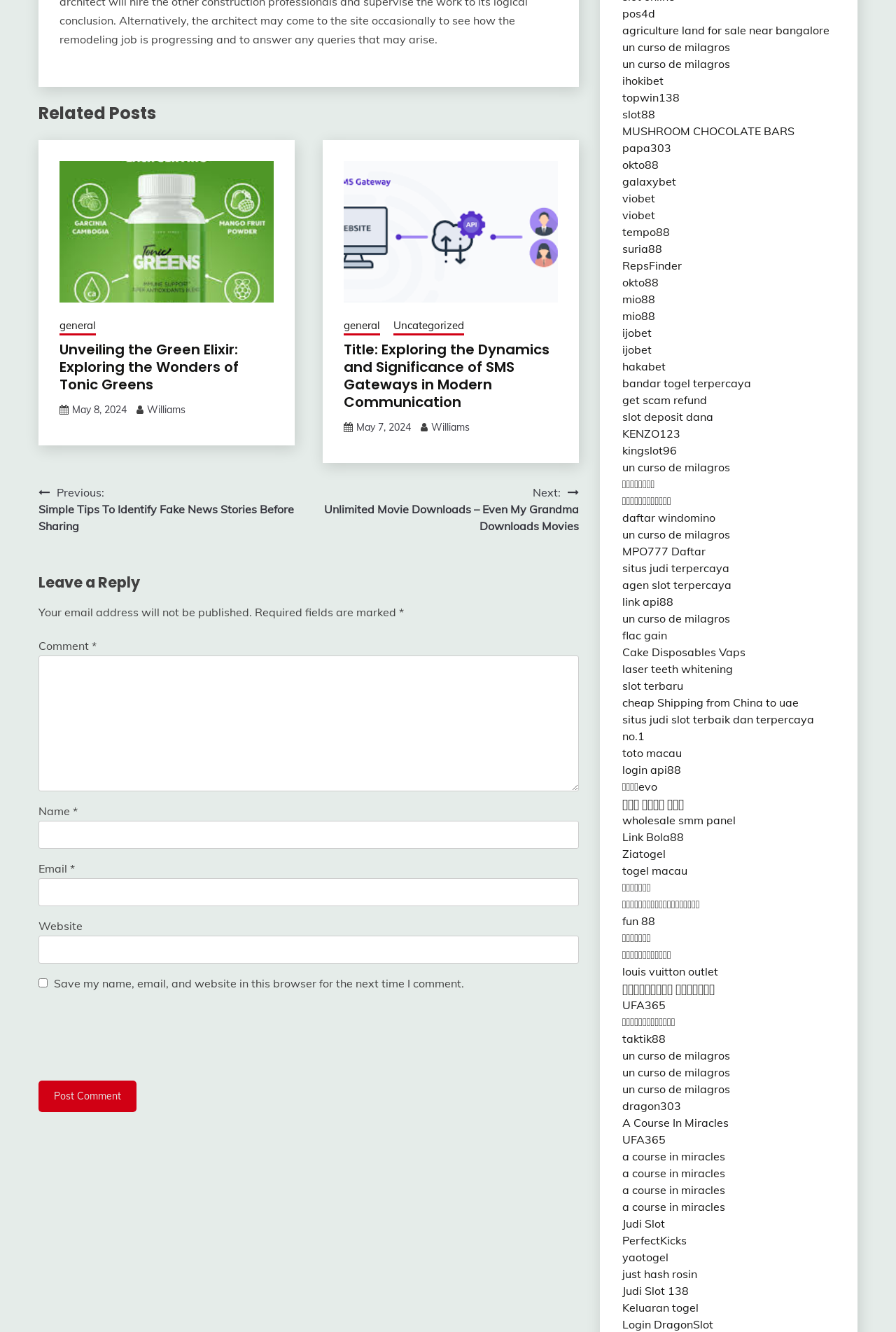Please find the bounding box coordinates of the element's region to be clicked to carry out this instruction: "Click on the 'Previous' link".

[0.043, 0.364, 0.344, 0.401]